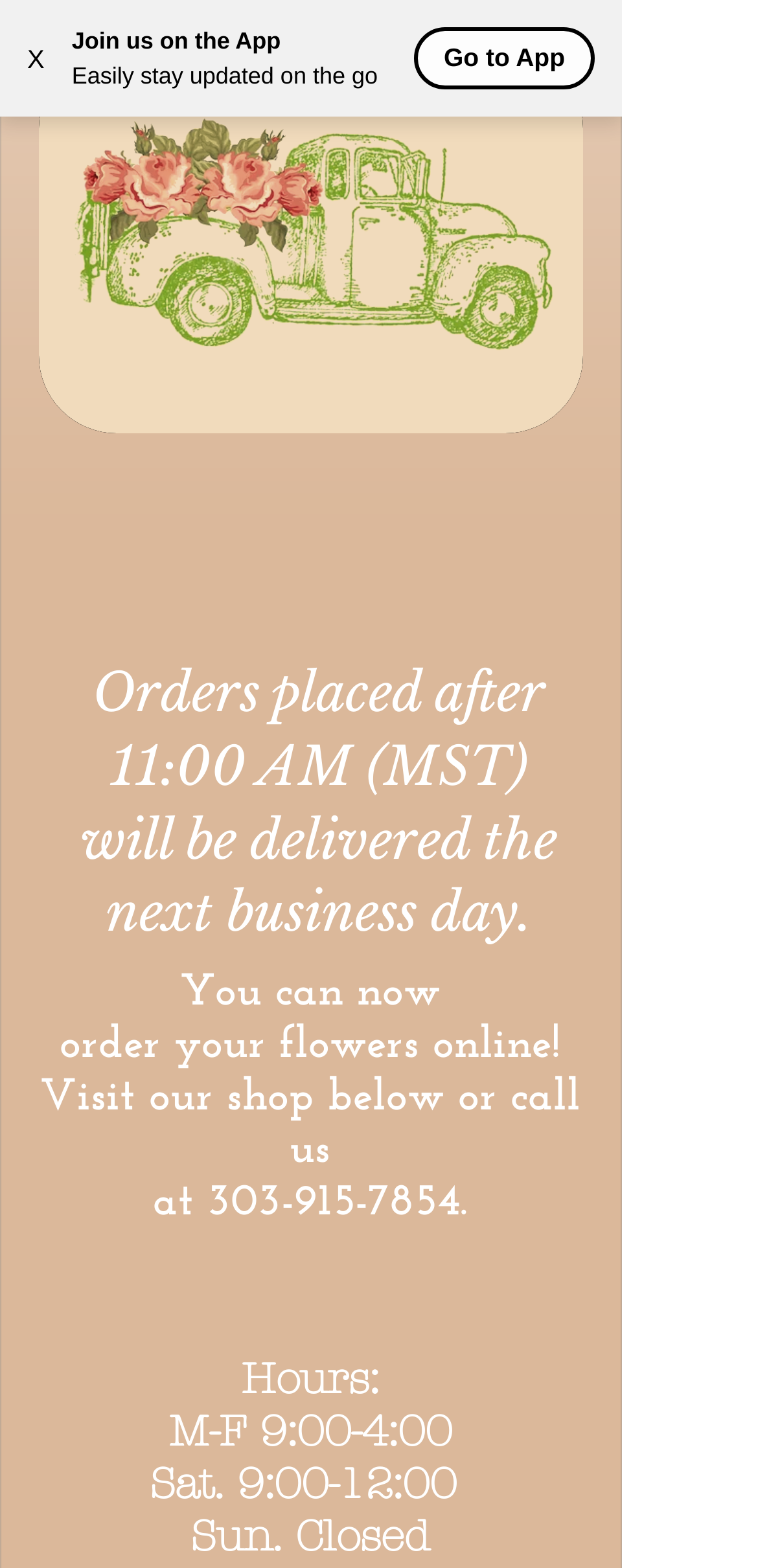What is the app for?
Please give a well-detailed answer to the question.

I found the app's purpose by looking at the static text elements on the webpage. Specifically, I found the text 'Easily stay updated on the go' which indicates the purpose of the app.